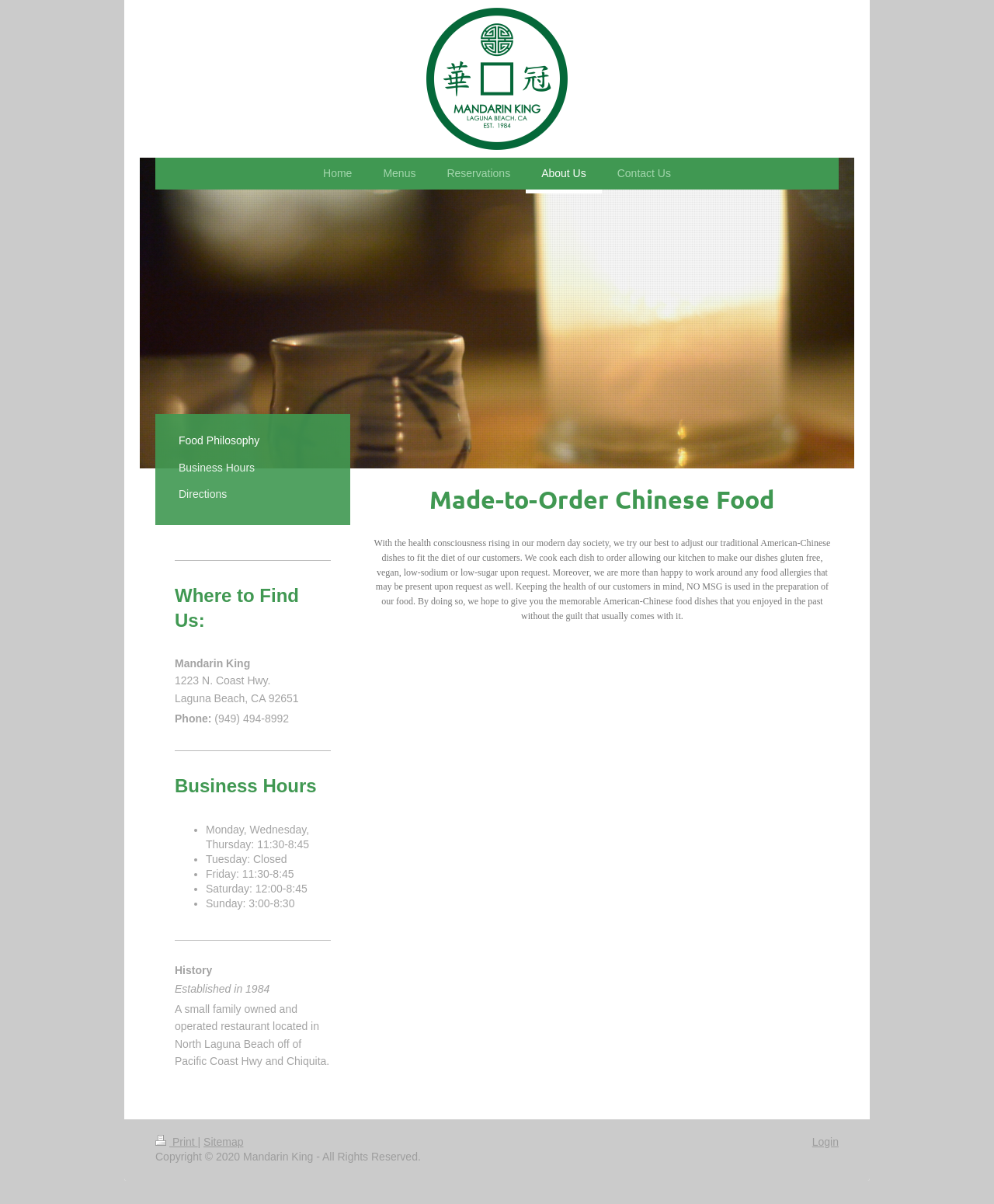Respond with a single word or phrase to the following question: Is the restaurant open on Tuesdays?

No